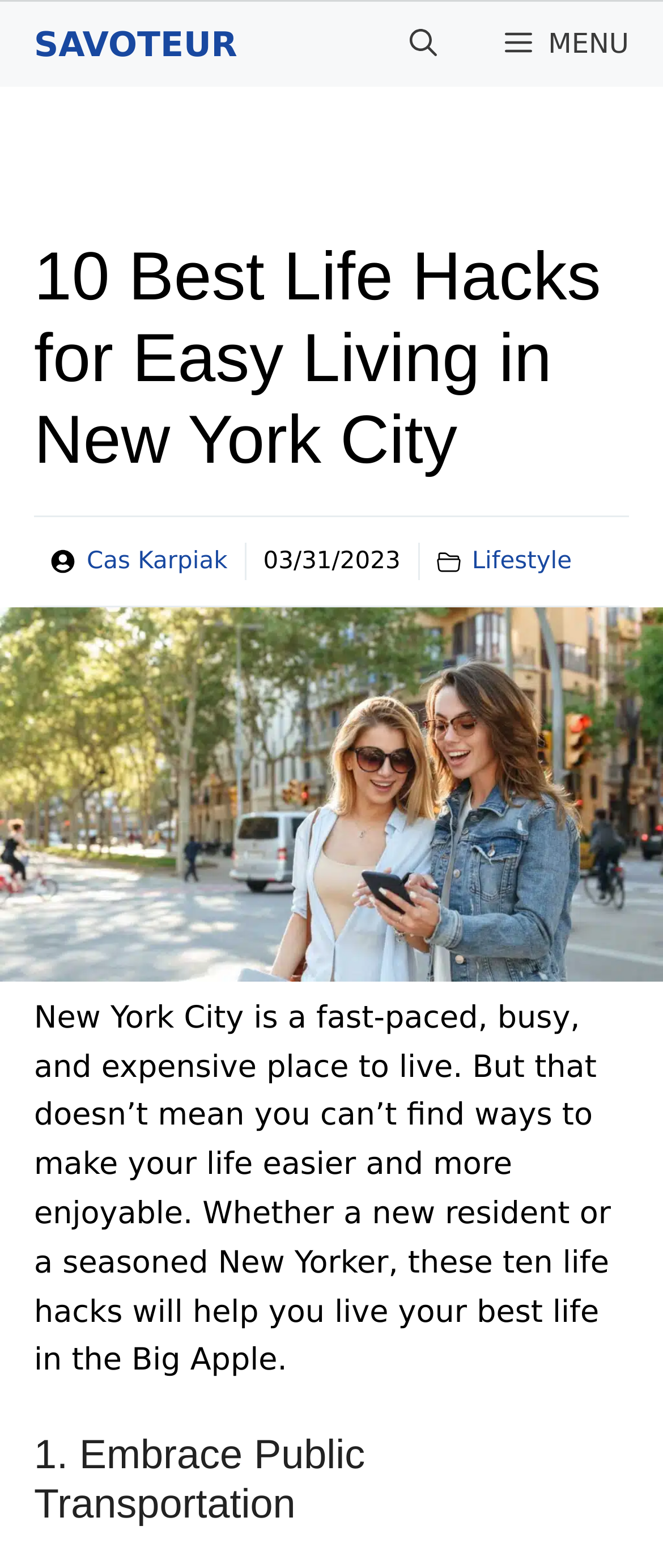Determine the bounding box coordinates (top-left x, top-left y, bottom-right x, bottom-right y) of the UI element described in the following text: Cas Karpiak

[0.131, 0.349, 0.343, 0.367]